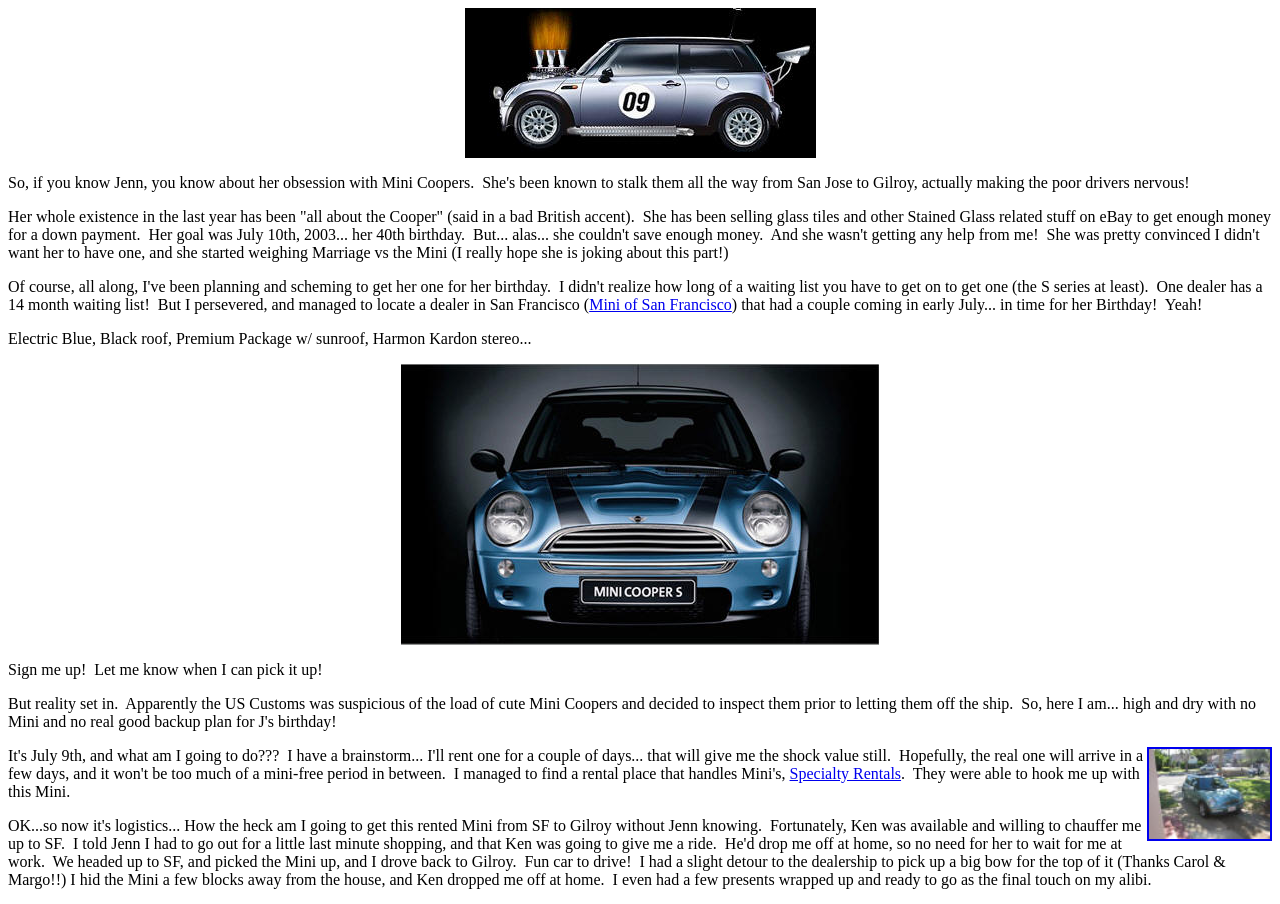Give a full account of the webpage's elements and their arrangement.

The webpage is about Jenn's Mini Cooper, showcasing her journey to acquire the car. At the top, there is a prominent image taking up a significant portion of the screen, likely a photo of the Mini Cooper. Below the image, there is a block of text that describes Jenn's efforts to save up for the car, including selling glass tiles and stained glass-related items on eBay. The text also mentions her goal to purchase the car by her 40th birthday and her humorous consideration of choosing between marriage and the Mini.

To the right of the text, there is a link to "Mini of San Francisco", which is likely a dealership or a related business. Next to the link, there is another block of text that continues the story, mentioning a couple who were able to purchase a Mini Cooper in time for Jenn's birthday.

Below these elements, there is a list of features describing the car, including its color, roof type, and premium package details. Underneath the list, there is another image, likely a photo of the car's interior or a specific feature.

Further down the page, there is a quote from Jenn, expressing her excitement to pick up the car. To the right of the quote, there is a small image, possibly a logo or an icon. Below the quote, there is a link to "Specialty Rentals" and a brief sentence describing how they helped Jenn acquire the Mini Cooper.